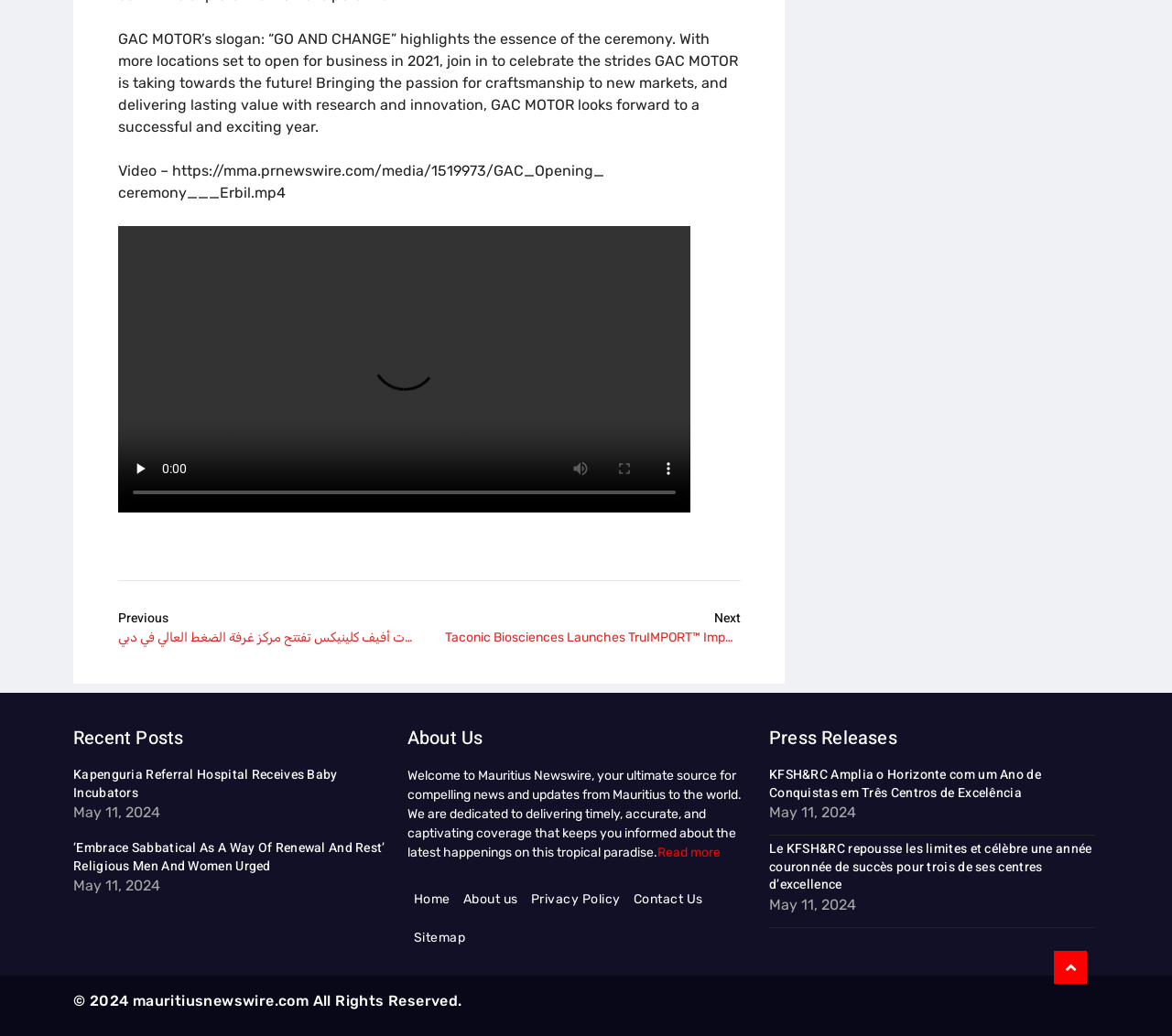Locate the bounding box coordinates of the clickable element to fulfill the following instruction: "play the video". Provide the coordinates as four float numbers between 0 and 1 in the format [left, top, right, bottom].

[0.101, 0.43, 0.138, 0.473]